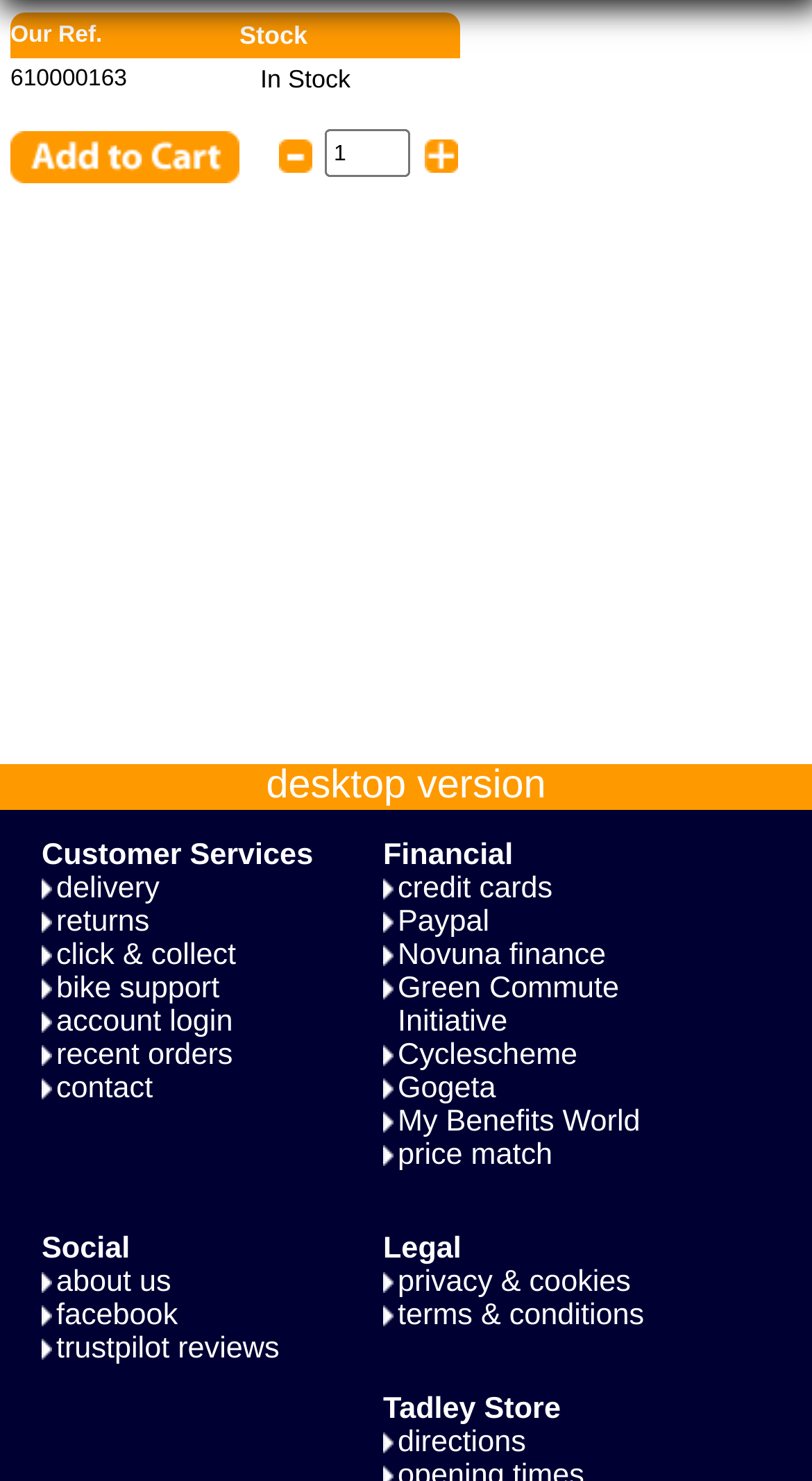Locate the bounding box coordinates of the segment that needs to be clicked to meet this instruction: "View delivery information".

[0.069, 0.59, 0.421, 0.612]